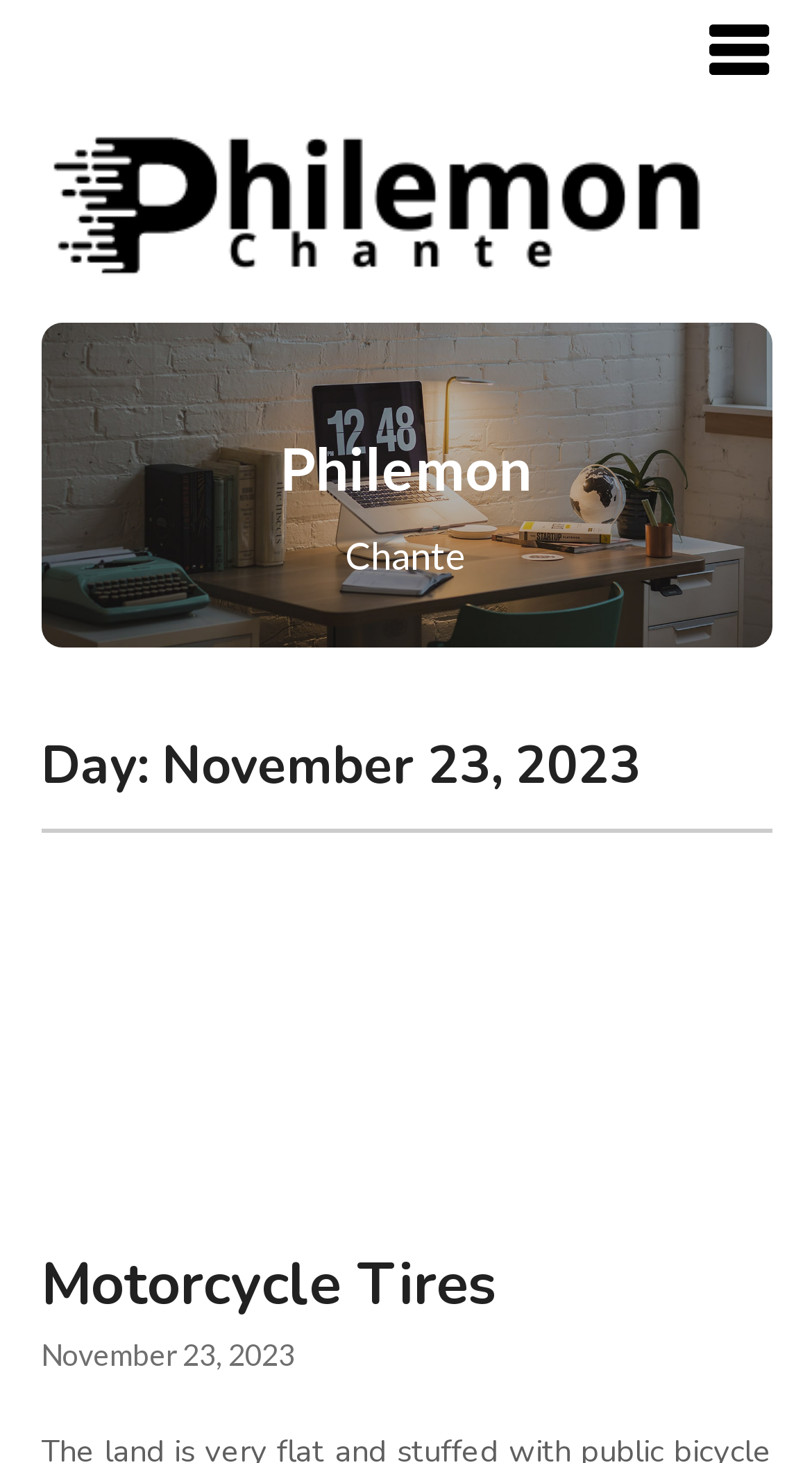What is the date mentioned on the webpage?
Please provide a comprehensive answer to the question based on the webpage screenshot.

I found the date 'November 23, 2023' mentioned in the heading 'Day: November 23, 2023' which is a child element of the HeaderAsNonLandmark element.